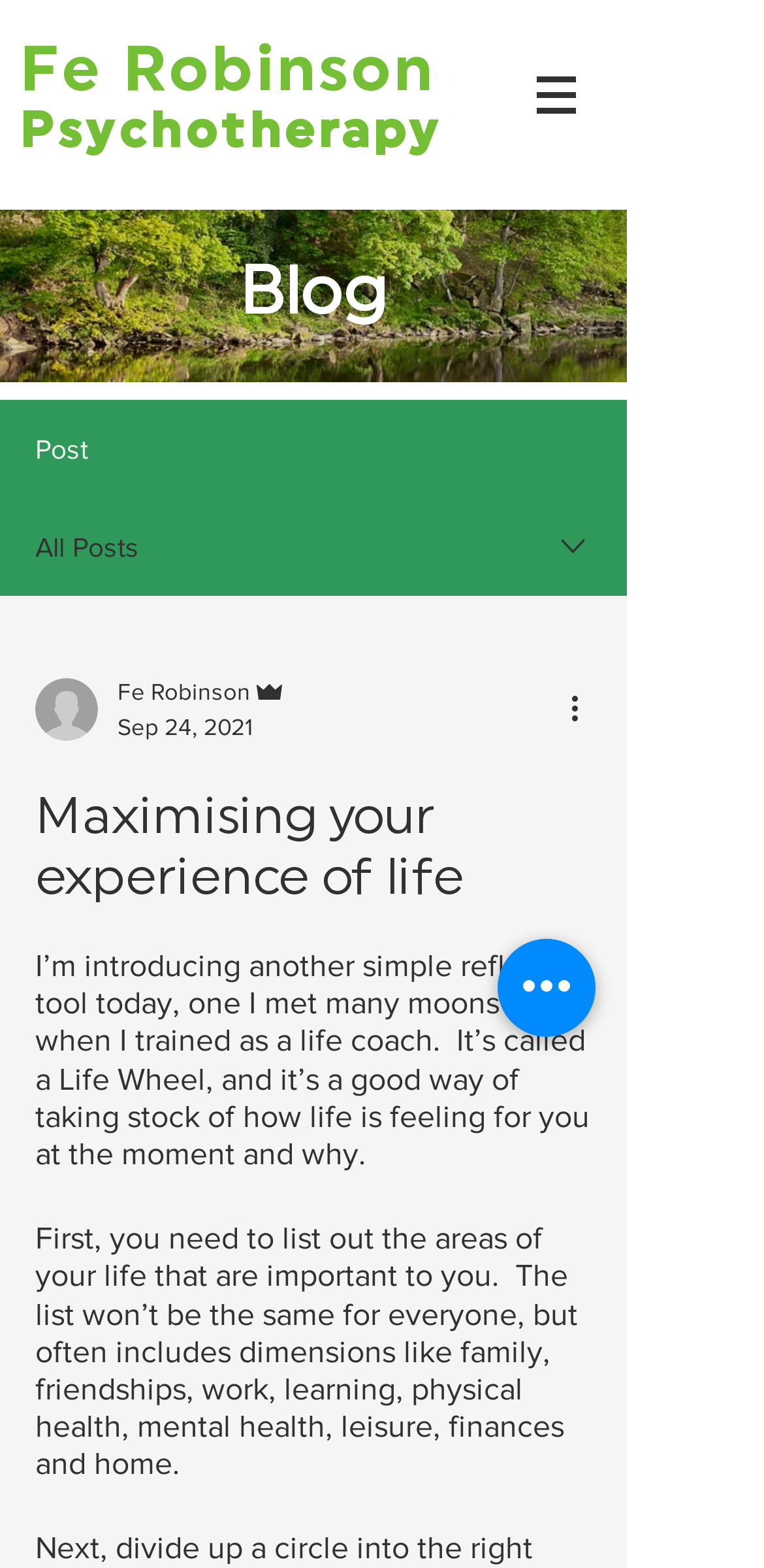Please answer the following question as detailed as possible based on the image: 
What is the topic of the blog post?

The topic of the blog post can be inferred from the StaticText element with the text 'I’m introducing another simple reflection tool today, one I met many moons ago when I trained as a life coach.  It’s called a Life Wheel, and it’s a good way...' which suggests that the blog post is about the Life Wheel reflection tool.